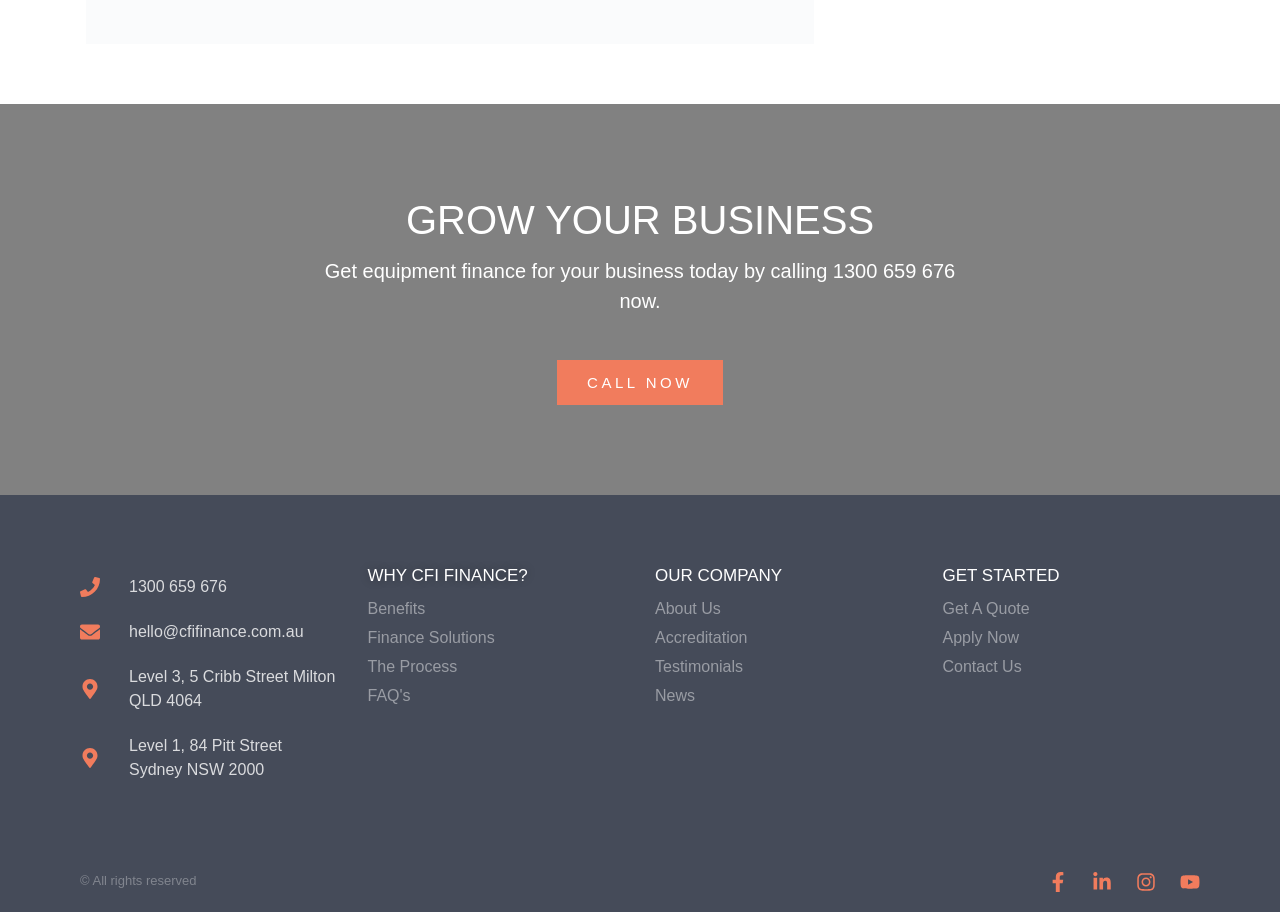Please specify the bounding box coordinates of the clickable section necessary to execute the following command: "Click the link to view the current newsletter".

None